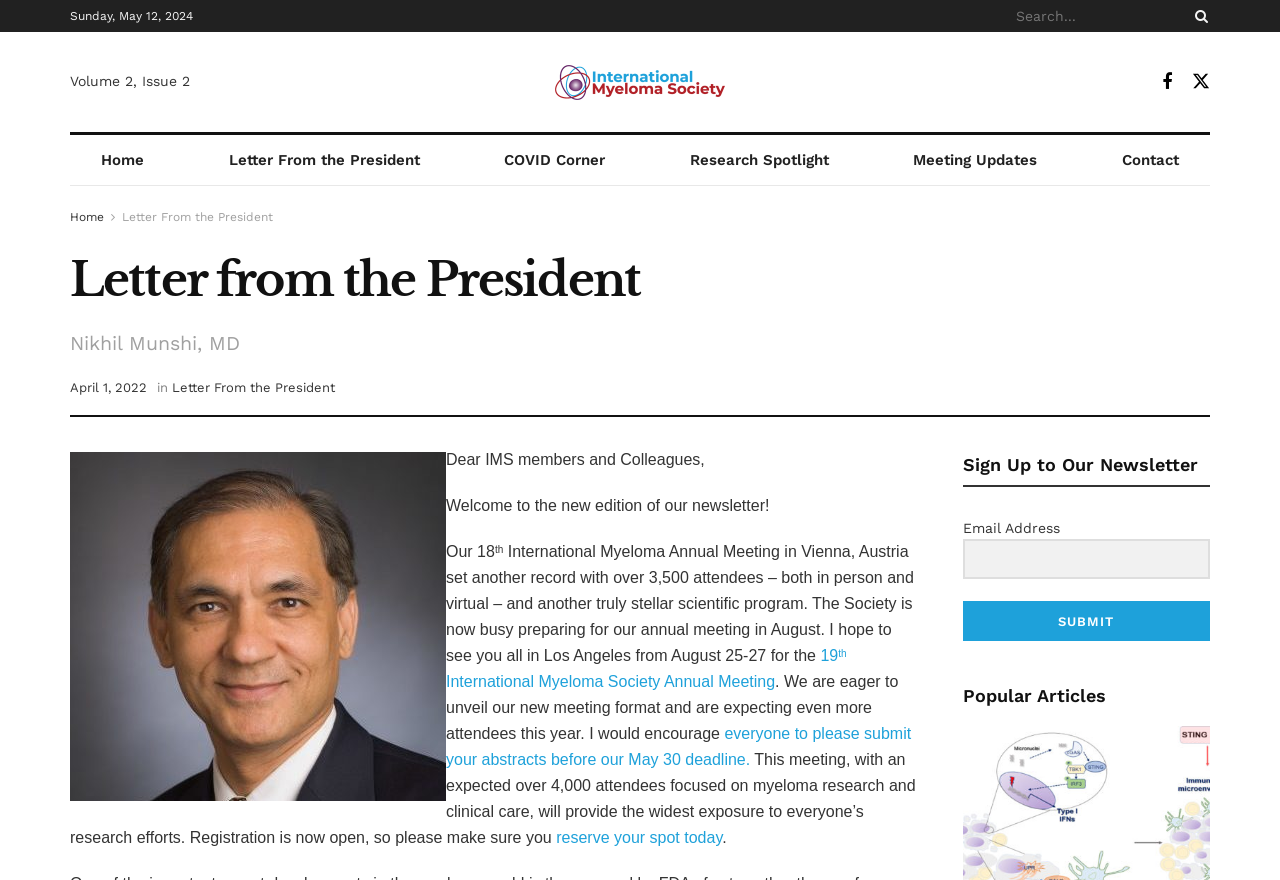Find the bounding box coordinates of the clickable area required to complete the following action: "Search for a keyword".

[0.794, 0.0, 0.945, 0.036]